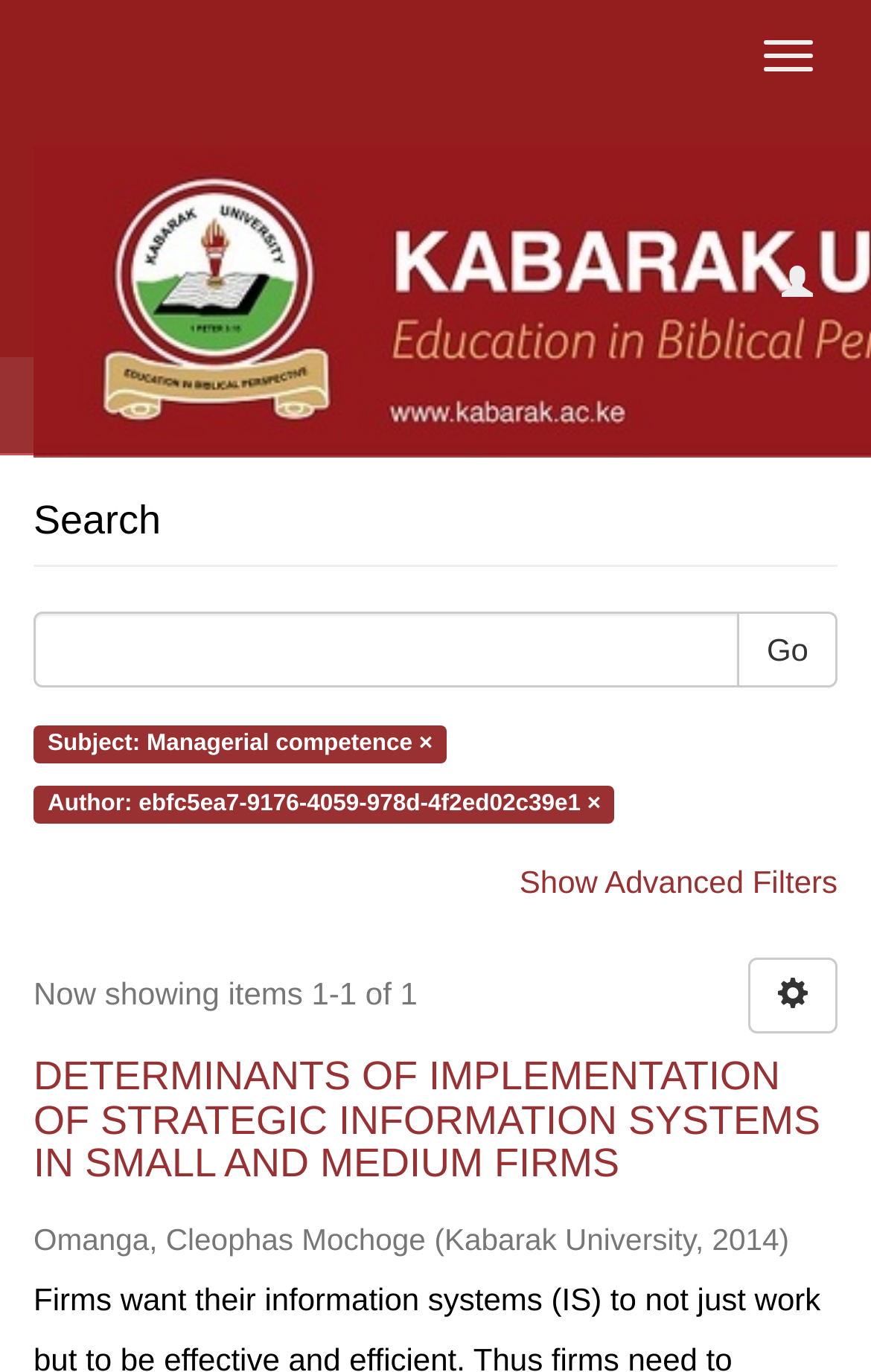Provide your answer in a single word or phrase: 
What is the name of the university associated with the research paper?

Kabarak University